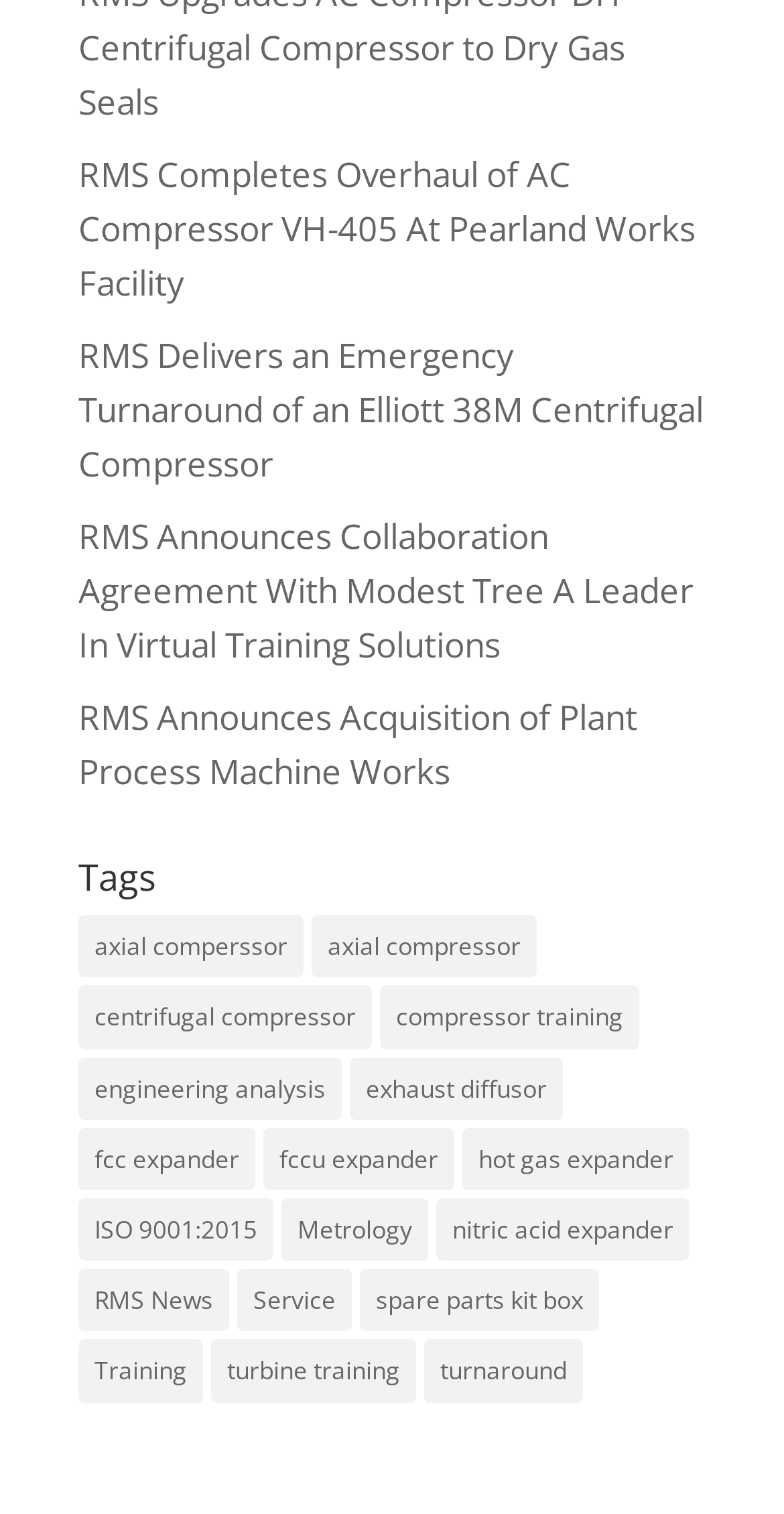Determine the bounding box coordinates of the clickable region to follow the instruction: "View news about RMS Announces Collaboration Agreement With Modest Tree A Leader In Virtual Training Solutions".

[0.1, 0.338, 0.885, 0.441]